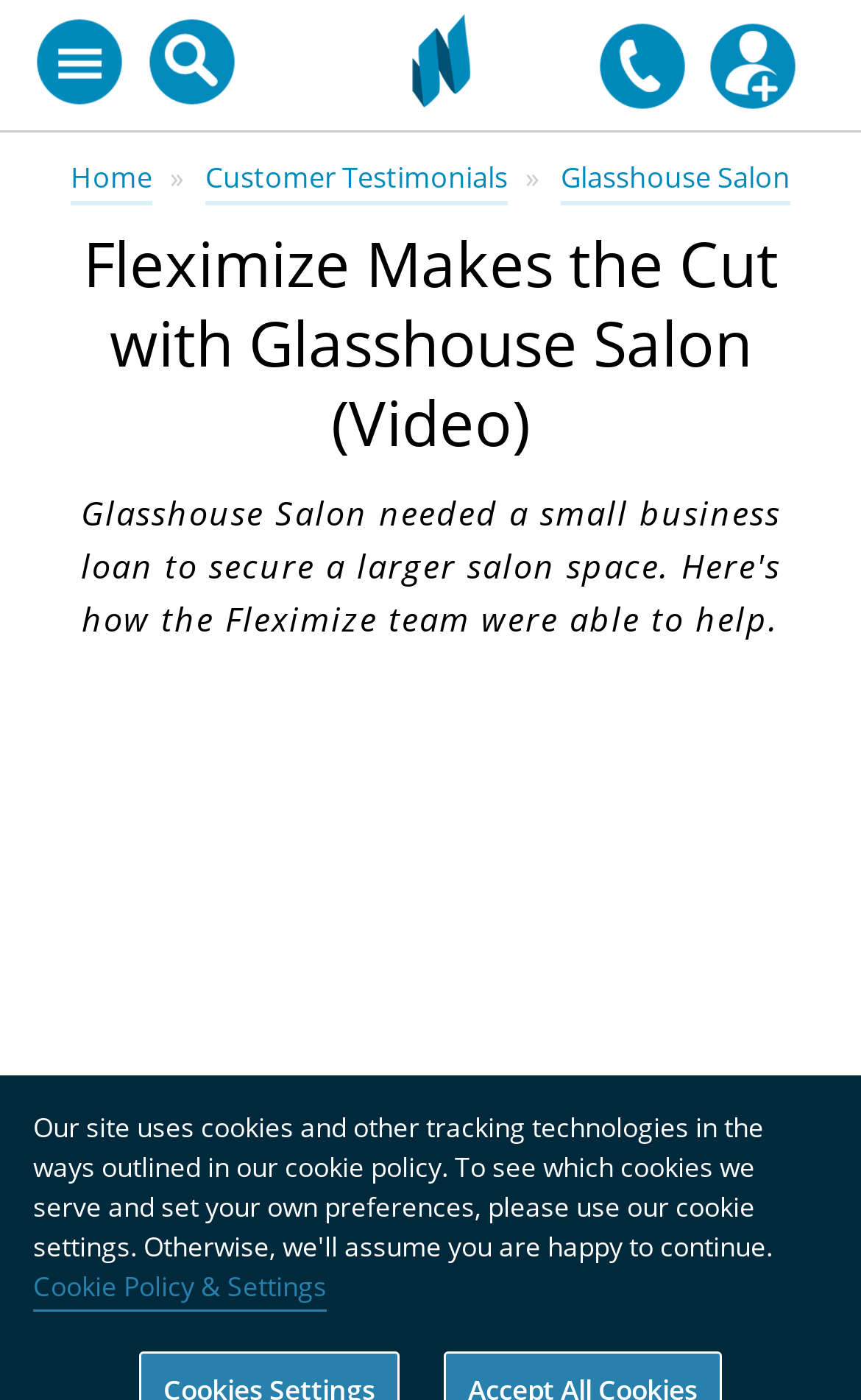Please mark the clickable region by giving the bounding box coordinates needed to complete this instruction: "View Customer Testimonials".

[0.238, 0.114, 0.59, 0.147]